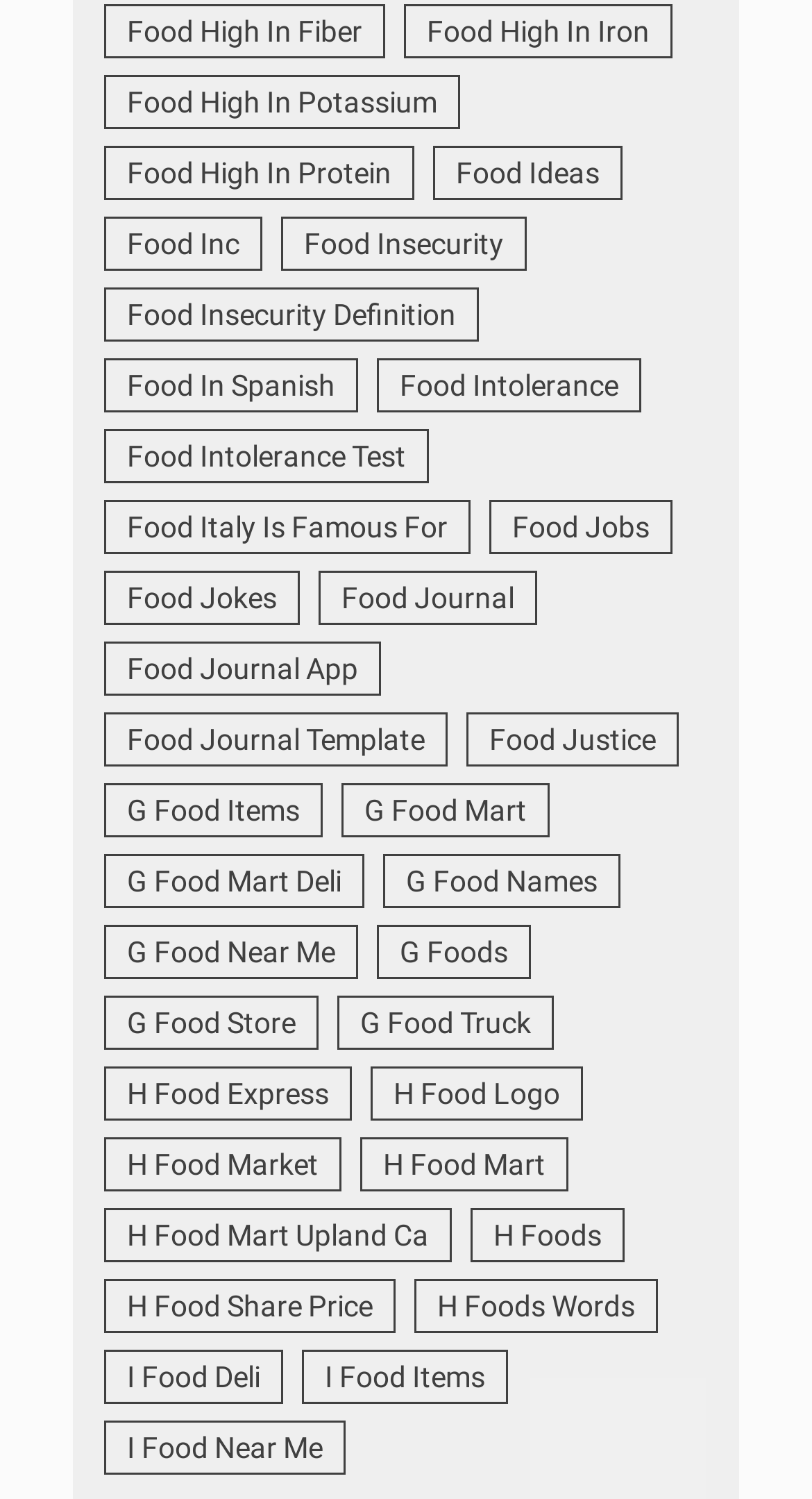Indicate the bounding box coordinates of the element that needs to be clicked to satisfy the following instruction: "Browse Food Journal App". The coordinates should be four float numbers between 0 and 1, i.e., [left, top, right, bottom].

[0.128, 0.429, 0.469, 0.465]